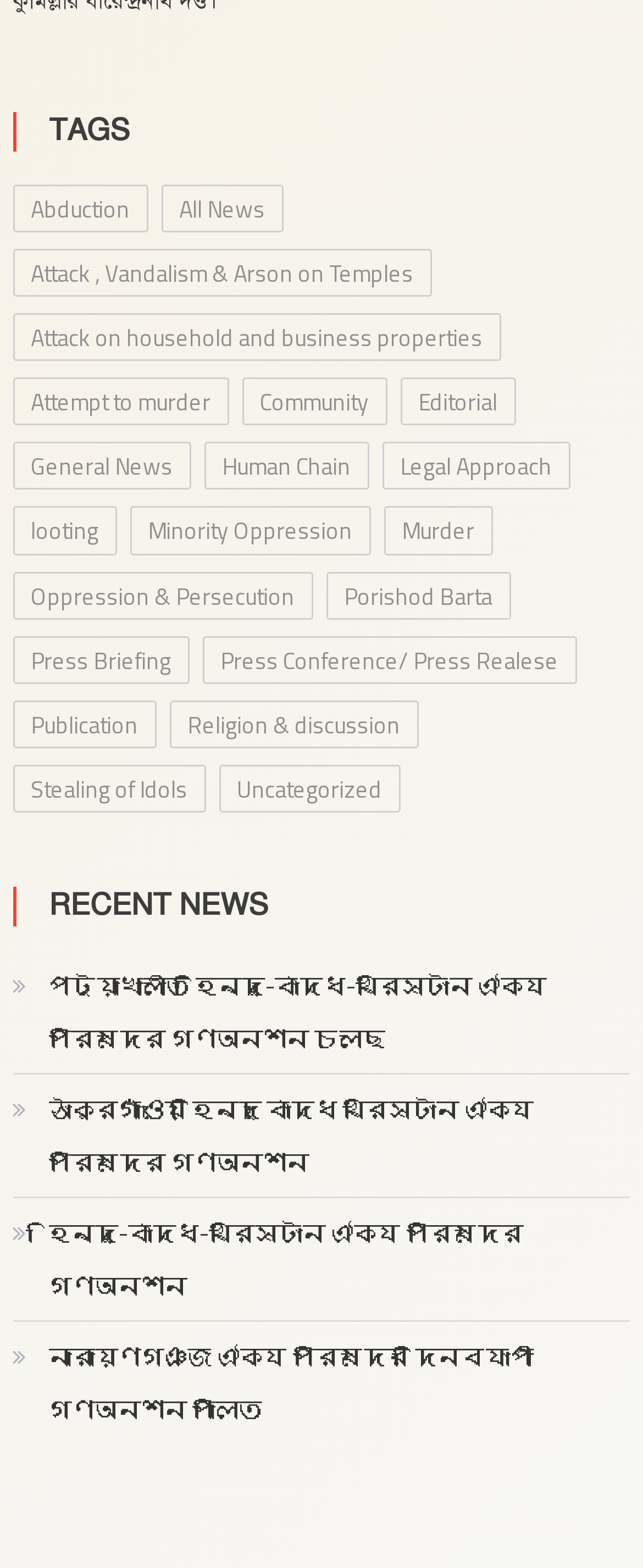Identify the bounding box coordinates of the region that needs to be clicked to carry out this instruction: "Explore 'Community' news". Provide these coordinates as four float numbers ranging from 0 to 1, i.e., [left, top, right, bottom].

[0.376, 0.241, 0.602, 0.271]